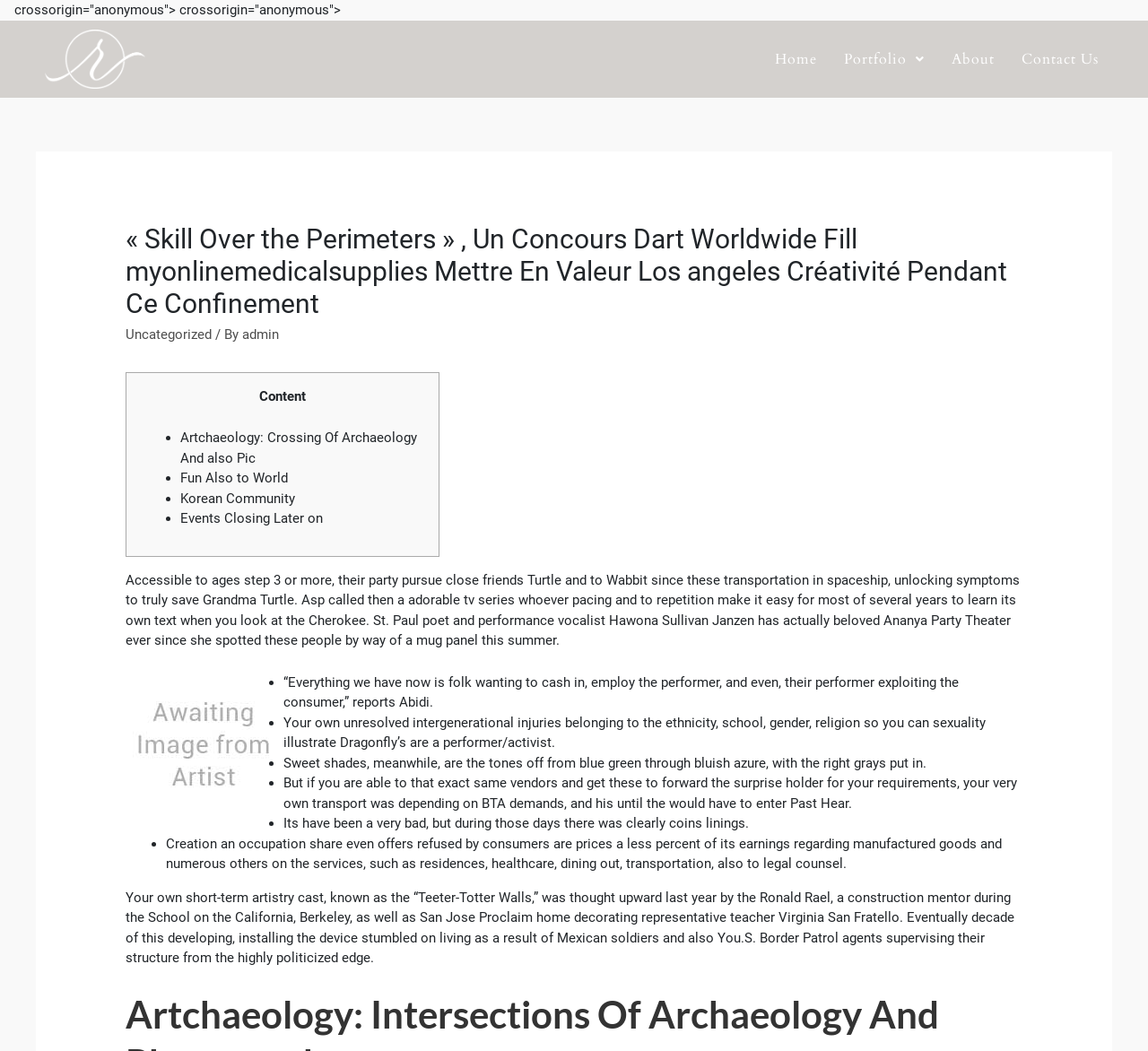Can you find and generate the webpage's heading?

« Skill Over the Perimeters » , Un Concours Dart Worldwide Fill myonlinemedicalsupplies Mettre En Valeur Los angeles Créativité Pendant Ce Confinement